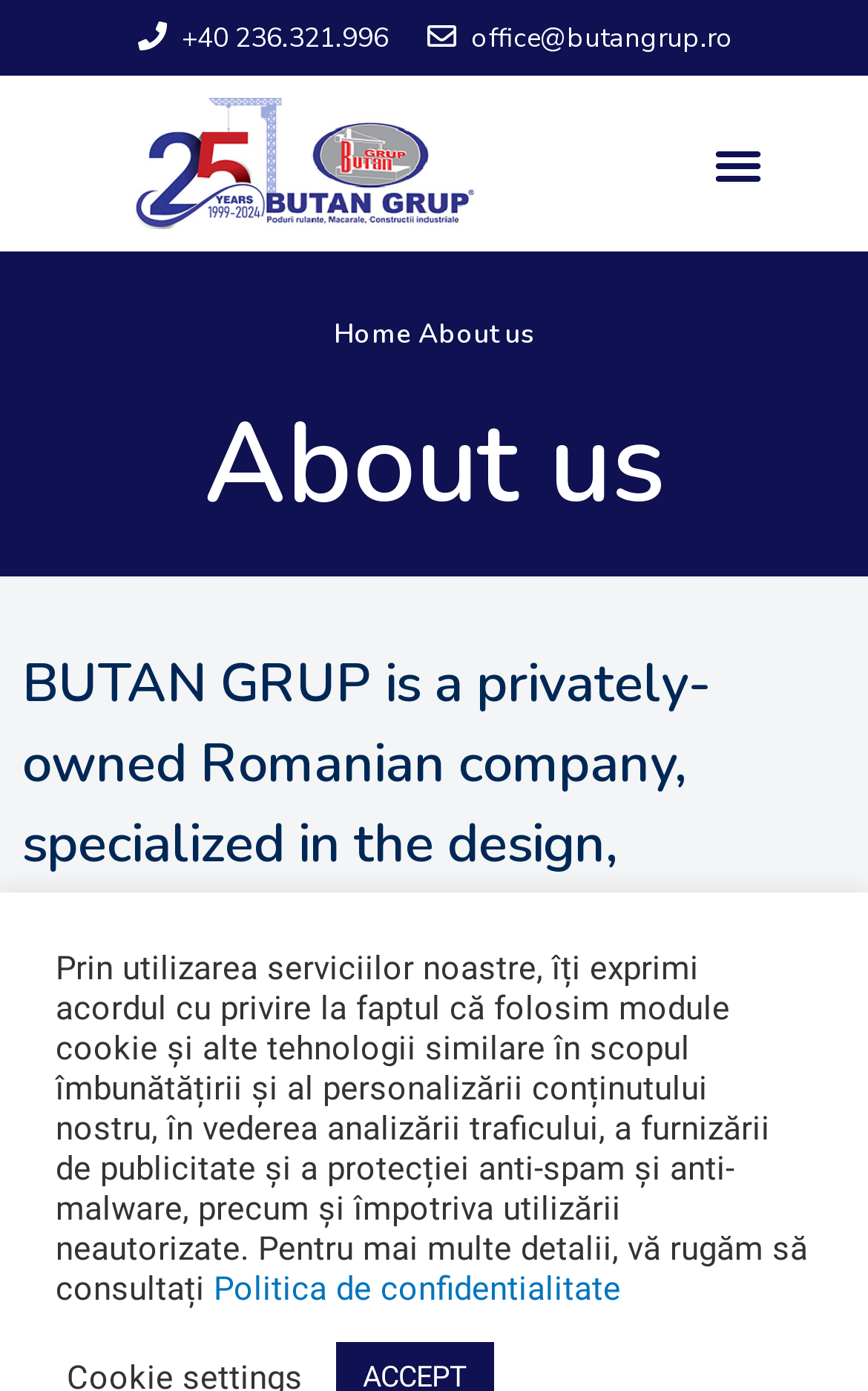Extract the bounding box coordinates for the UI element described by the text: "Home". The coordinates should be in the form of [left, top, right, bottom] with values between 0 and 1.

[0.385, 0.228, 0.474, 0.253]